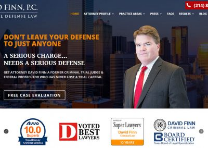What type of law does the firm specialize in?
Kindly answer the question with as much detail as you can.

The website's message 'Don’t leave your defense to just anyone... A serious chance needs a serious defense' explicitly indicates that the firm specializes in criminal defense law, which is further reinforced by the emphasis on the importance of a serious defense.